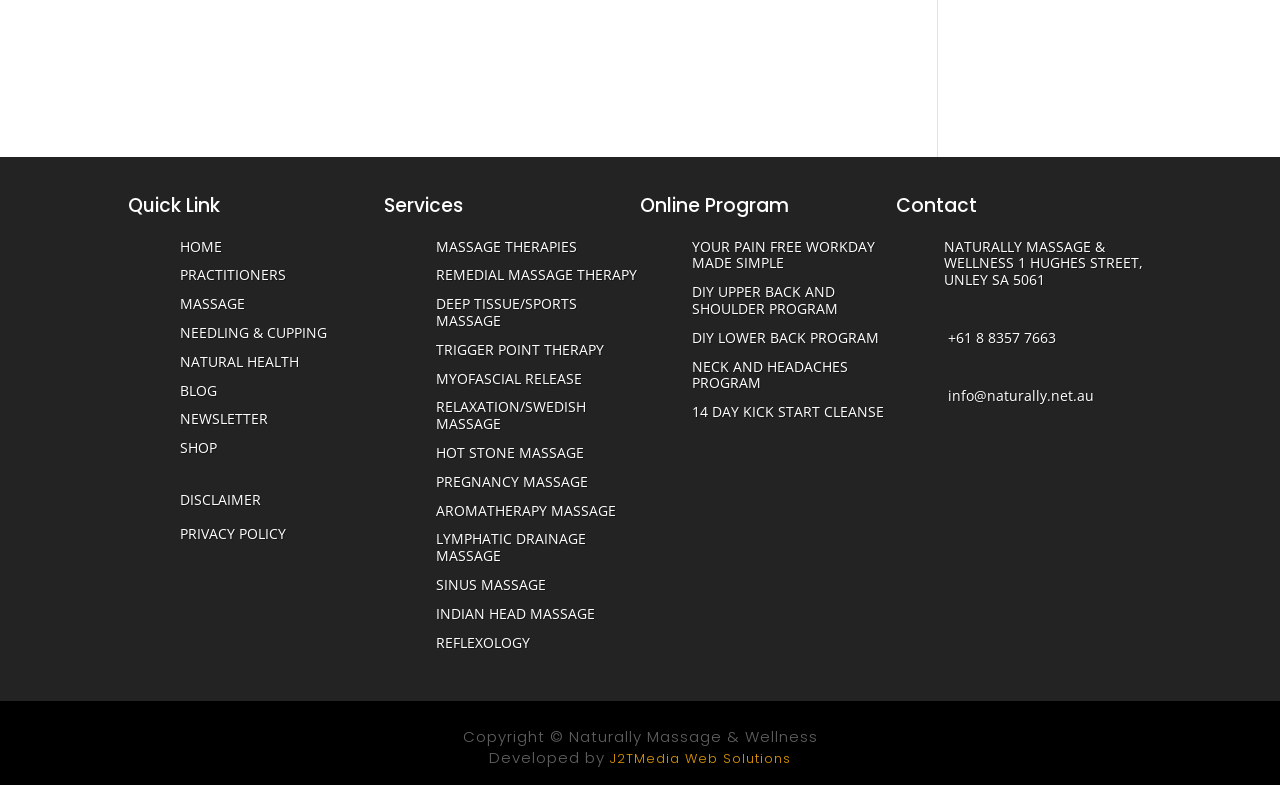What is the main category of services offered?
Provide a well-explained and detailed answer to the question.

Based on the webpage, I can see multiple links and headings related to massage therapies, such as 'MASSAGE THERAPIES', 'REMEDIAL MASSAGE THERAPY', 'DEEP TISSUE/SPORTS MASSAGE', etc. This suggests that the main category of services offered is massage.